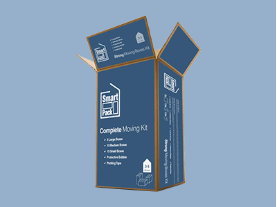What is the purpose of the box?
Using the image as a reference, answer the question with a short word or phrase.

Moving and storage